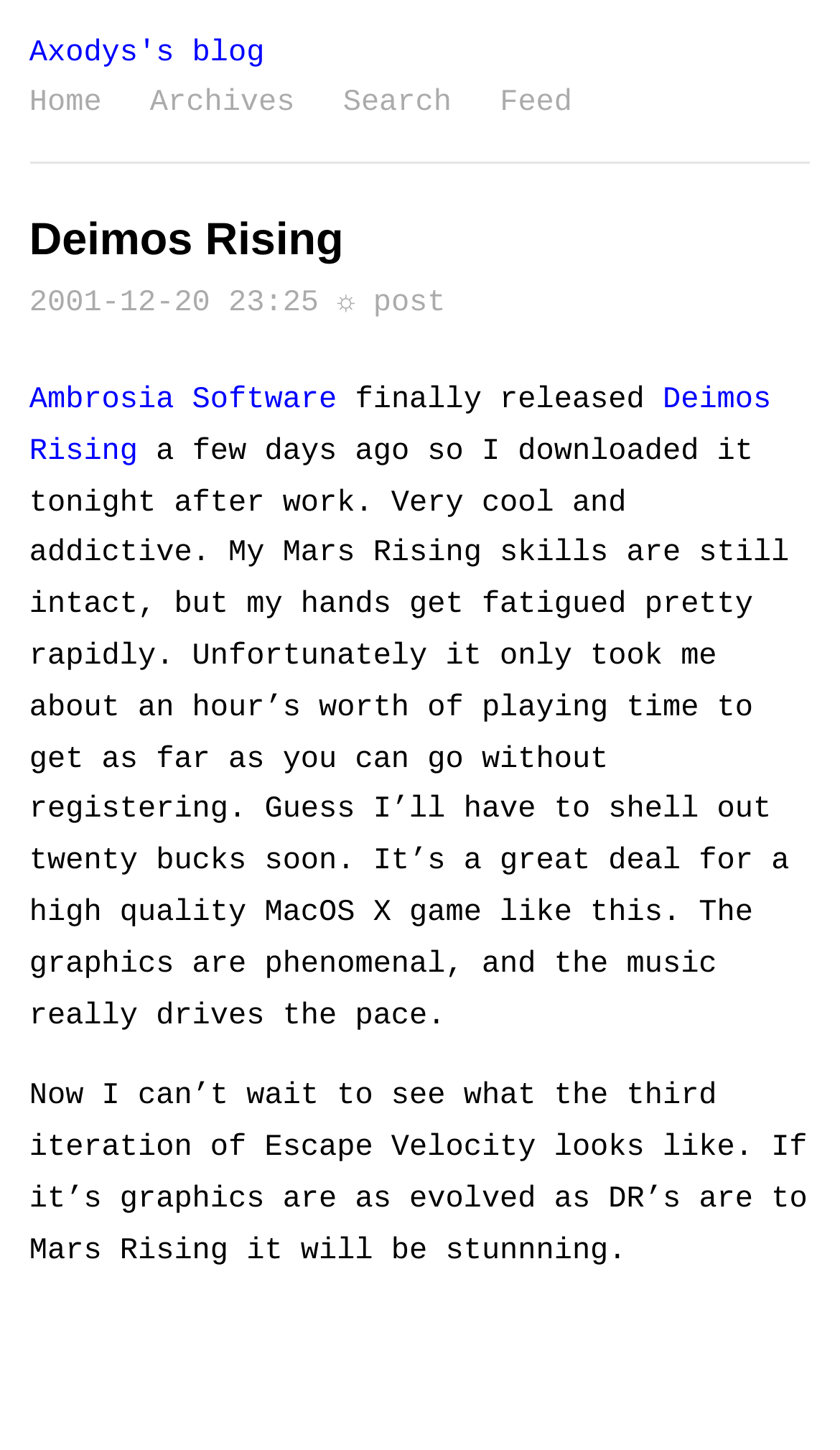Can you find the bounding box coordinates of the area I should click to execute the following instruction: "read the post"?

[0.444, 0.198, 0.53, 0.222]